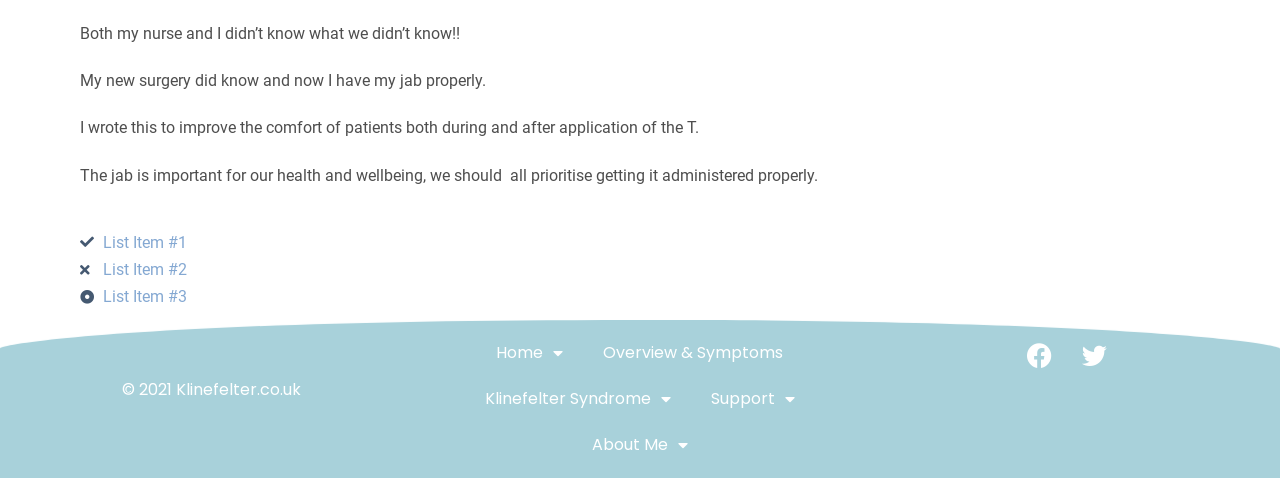Determine the bounding box for the described HTML element: "About Me". Ensure the coordinates are four float numbers between 0 and 1 in the format [left, top, right, bottom].

[0.447, 0.884, 0.553, 0.98]